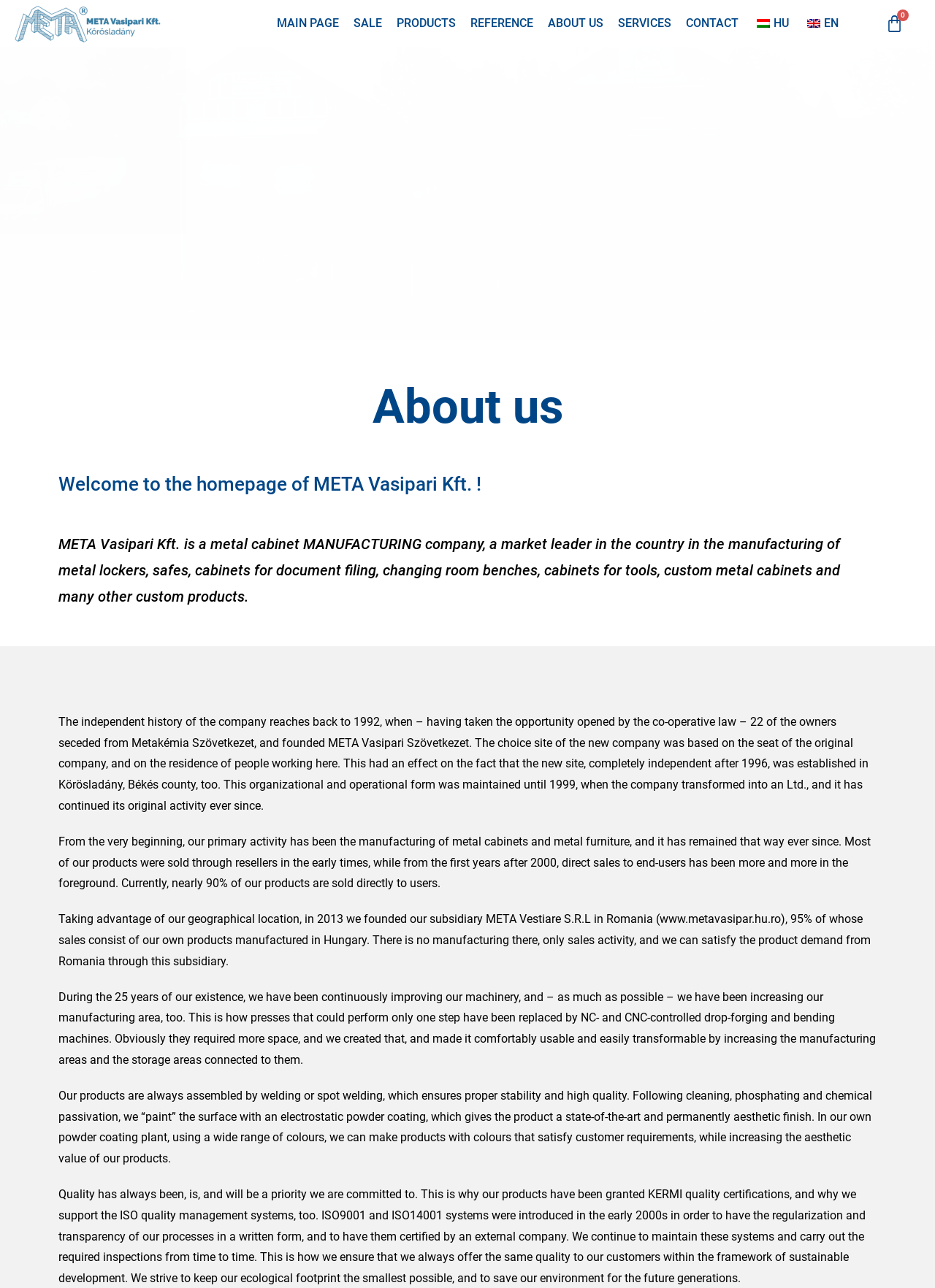Determine the coordinates of the bounding box that should be clicked to complete the instruction: "Click the 'MAIN PAGE' link". The coordinates should be represented by four float numbers between 0 and 1: [left, top, right, bottom].

[0.291, 0.006, 0.368, 0.031]